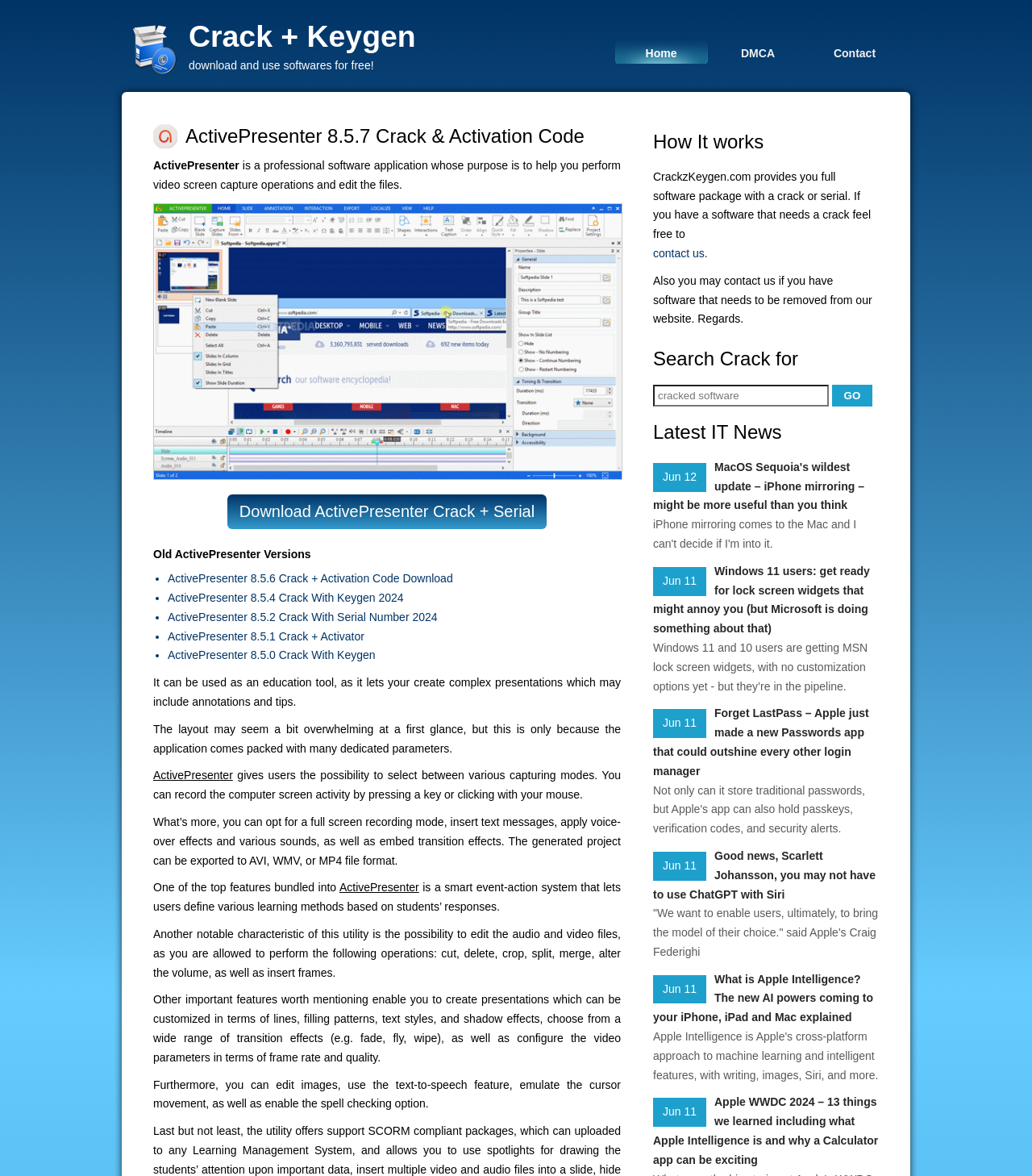Please identify the bounding box coordinates of where to click in order to follow the instruction: "Read the latest IT news".

[0.633, 0.356, 0.852, 0.379]